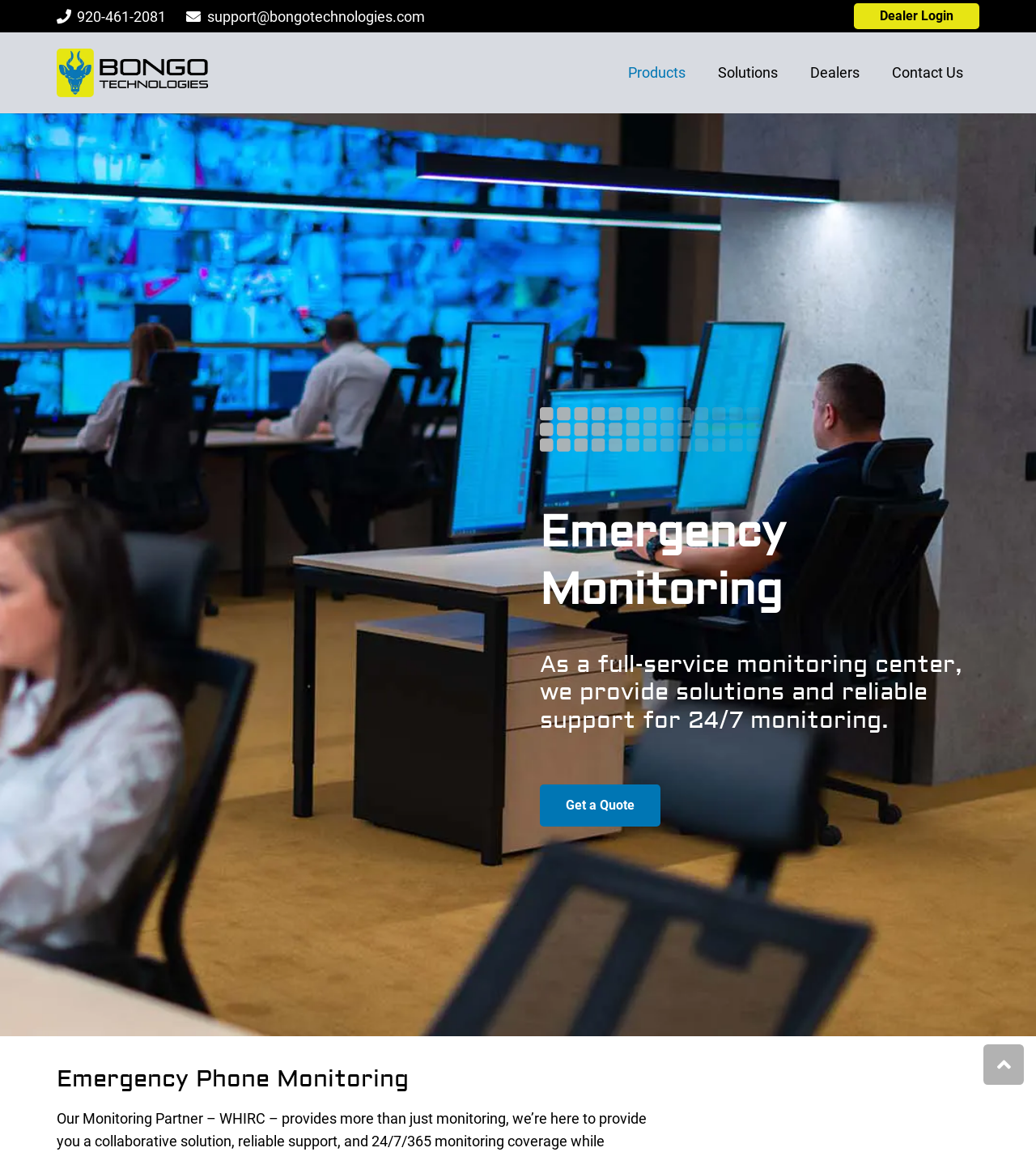How can I get a quote for monitoring services?
Craft a detailed and extensive response to the question.

I found the 'Get a Quote' link by looking at the link element with the bounding box coordinates [0.521, 0.681, 0.637, 0.717] which has the text 'Get a Quote'.